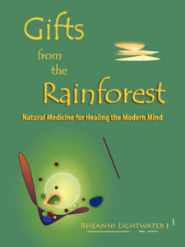What is the author's background in?
Based on the image, provide a one-word or brief-phrase response.

Healing arts